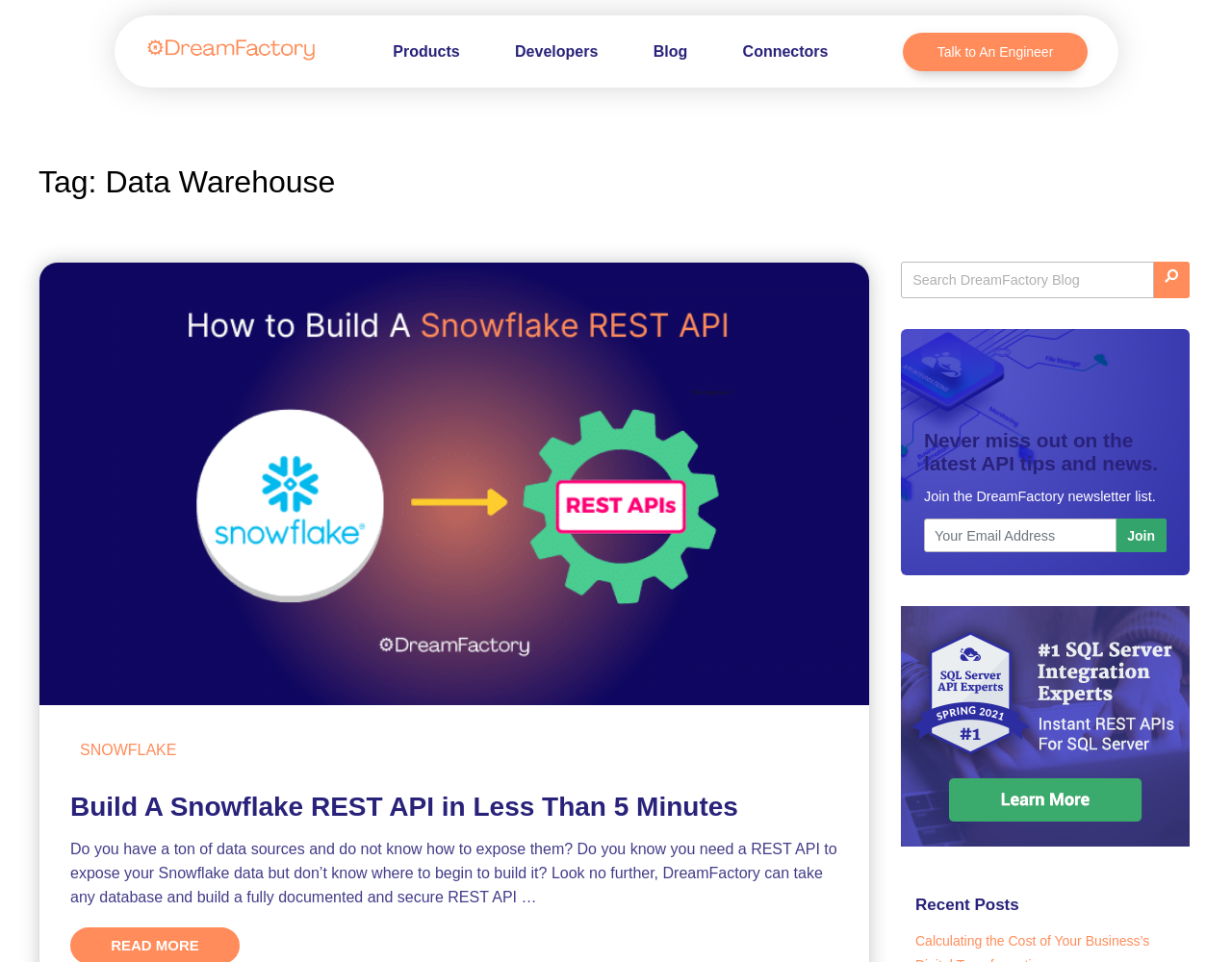Please locate the bounding box coordinates of the element that should be clicked to achieve the given instruction: "Click the DreamFactory logo".

[0.117, 0.054, 0.258, 0.071]